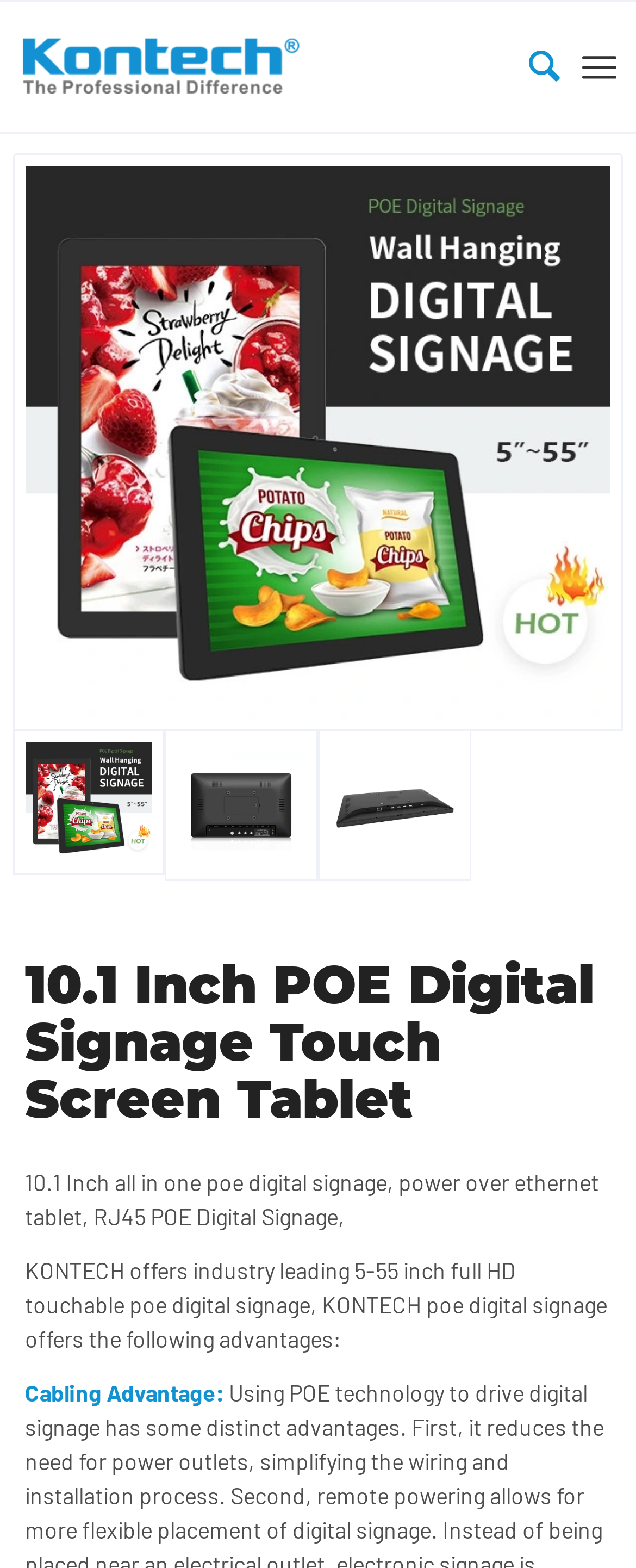What is the brand name of the digital signage?
Please ensure your answer is as detailed and informative as possible.

I found the brand name 'KONTECH' by looking at the image and link elements on the webpage, specifically the element with the text 'kontech' which is likely the logo of the company.